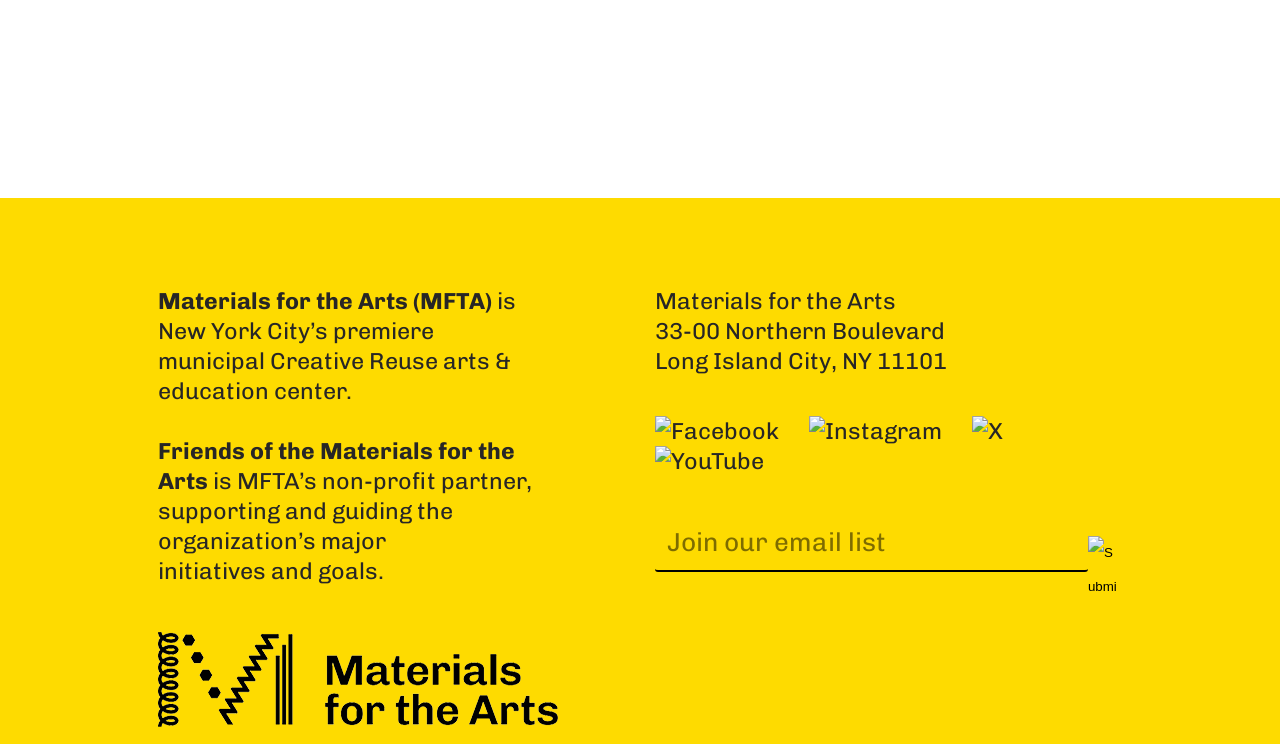What is the address of the organization?
Based on the screenshot, provide your answer in one word or phrase.

33-00 Northern Boulevard, Long Island City, NY 11101